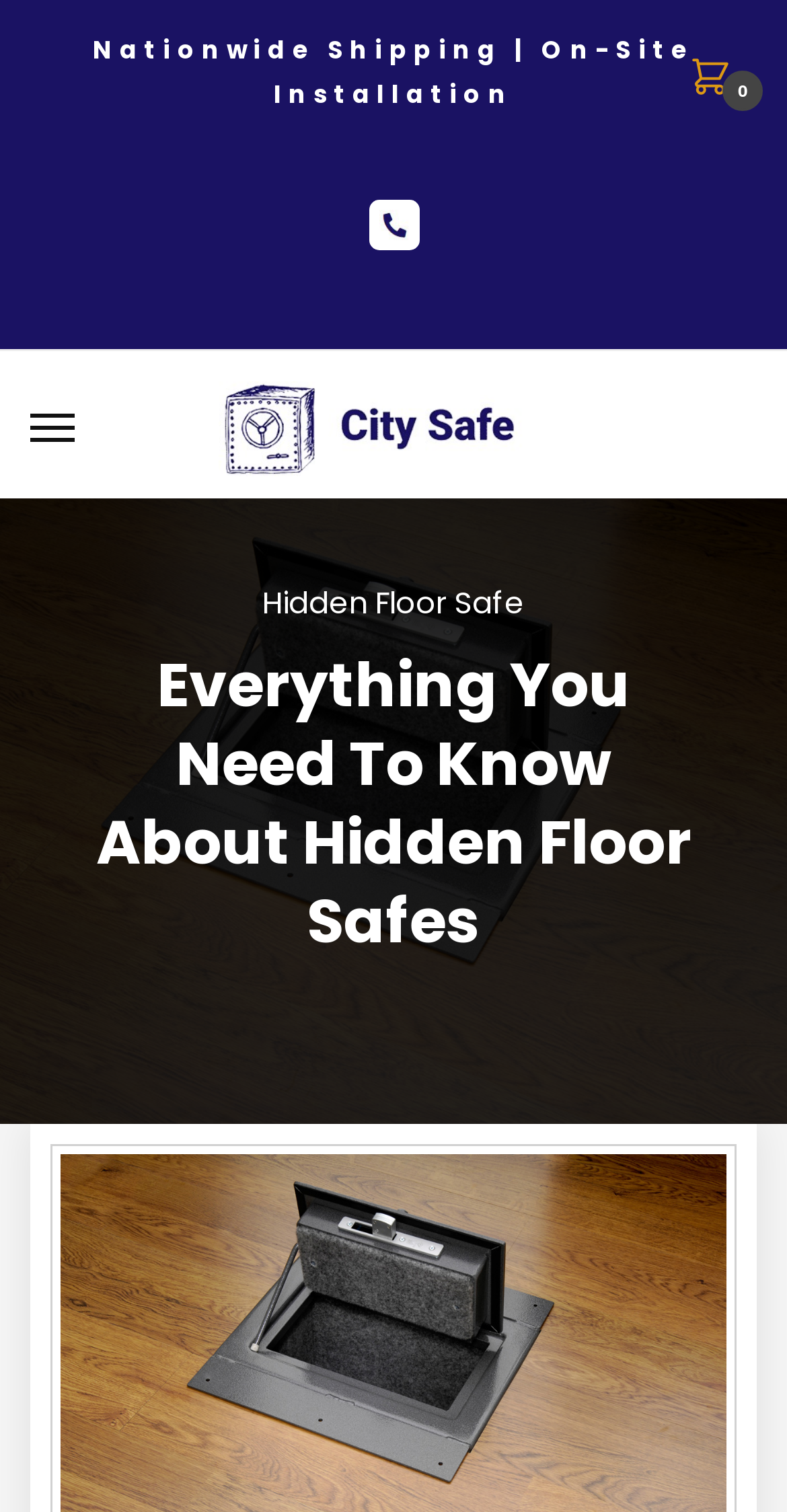Provide a brief response to the question below using one word or phrase:
What is the purpose of the 'Hidden Floor Safe' link?

To learn about hidden floor safes